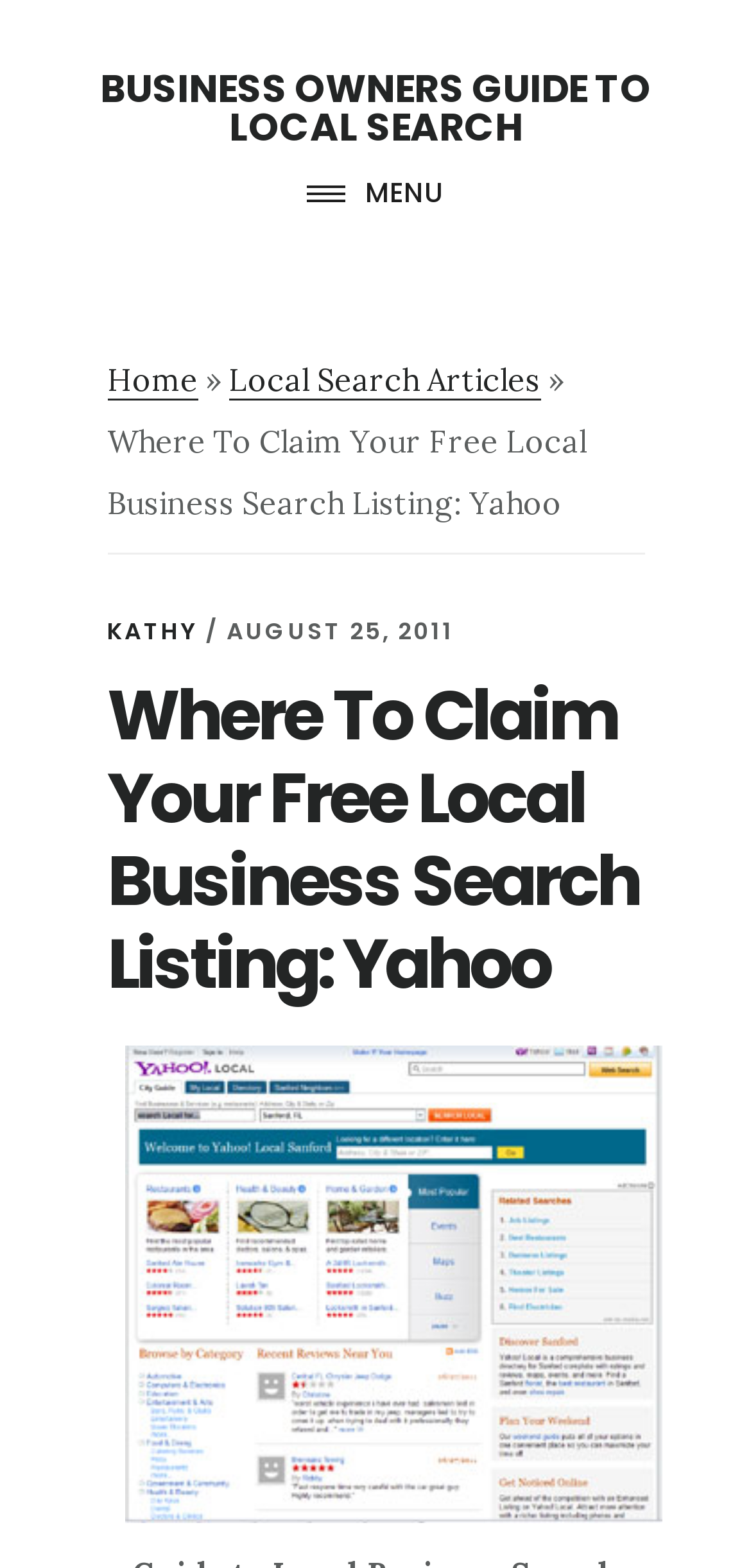What is the author of the article?
Answer the question with as much detail as you can, using the image as a reference.

The author of the article can be found by looking at the header section of the webpage, where the name 'KATHY' is mentioned along with the date 'AUGUST 25, 2011'.